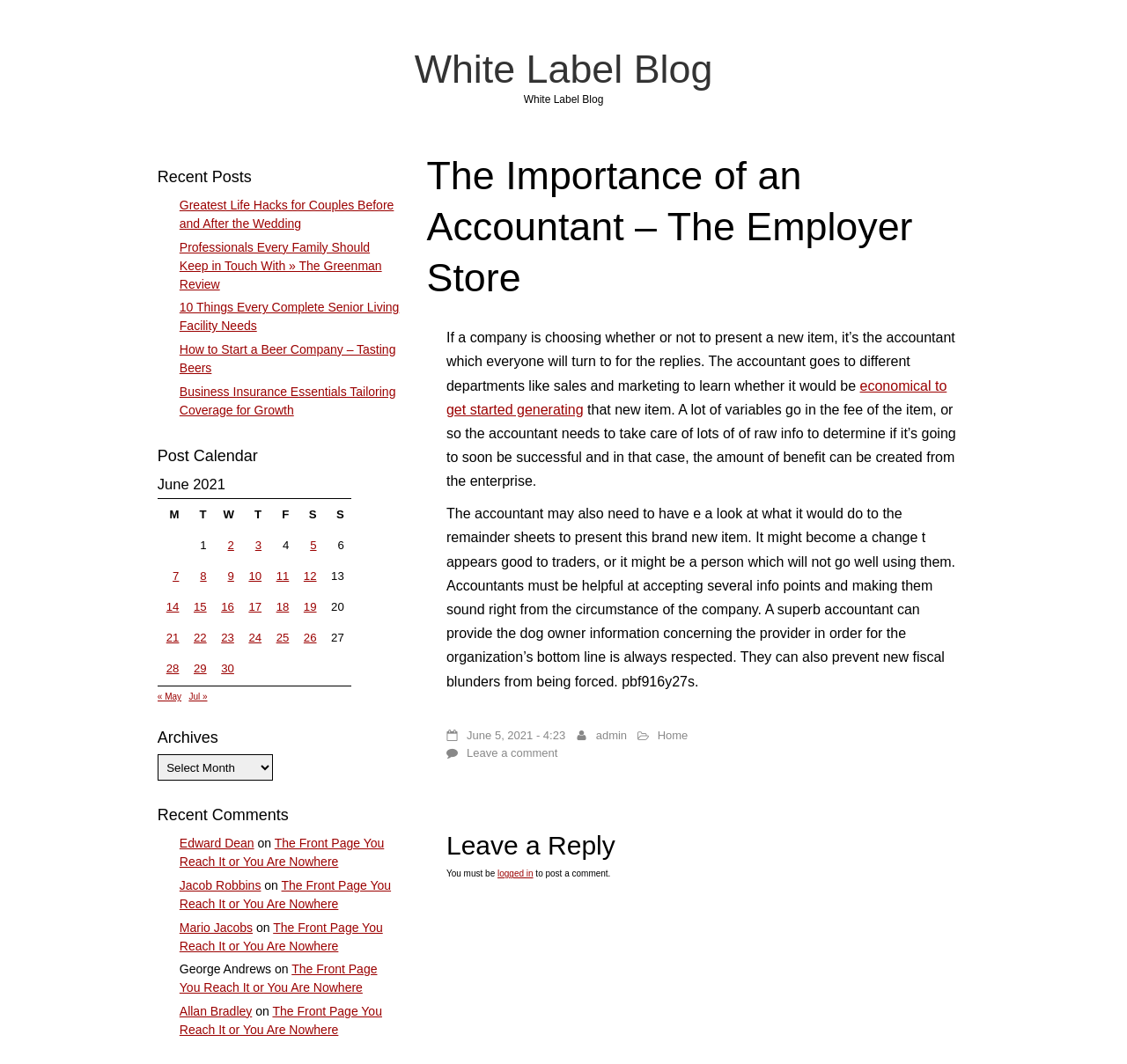Determine the bounding box coordinates of the clickable element to complete this instruction: "check the post calendar for June 2021". Provide the coordinates in the format of four float numbers between 0 and 1, [left, top, right, bottom].

[0.14, 0.418, 0.355, 0.445]